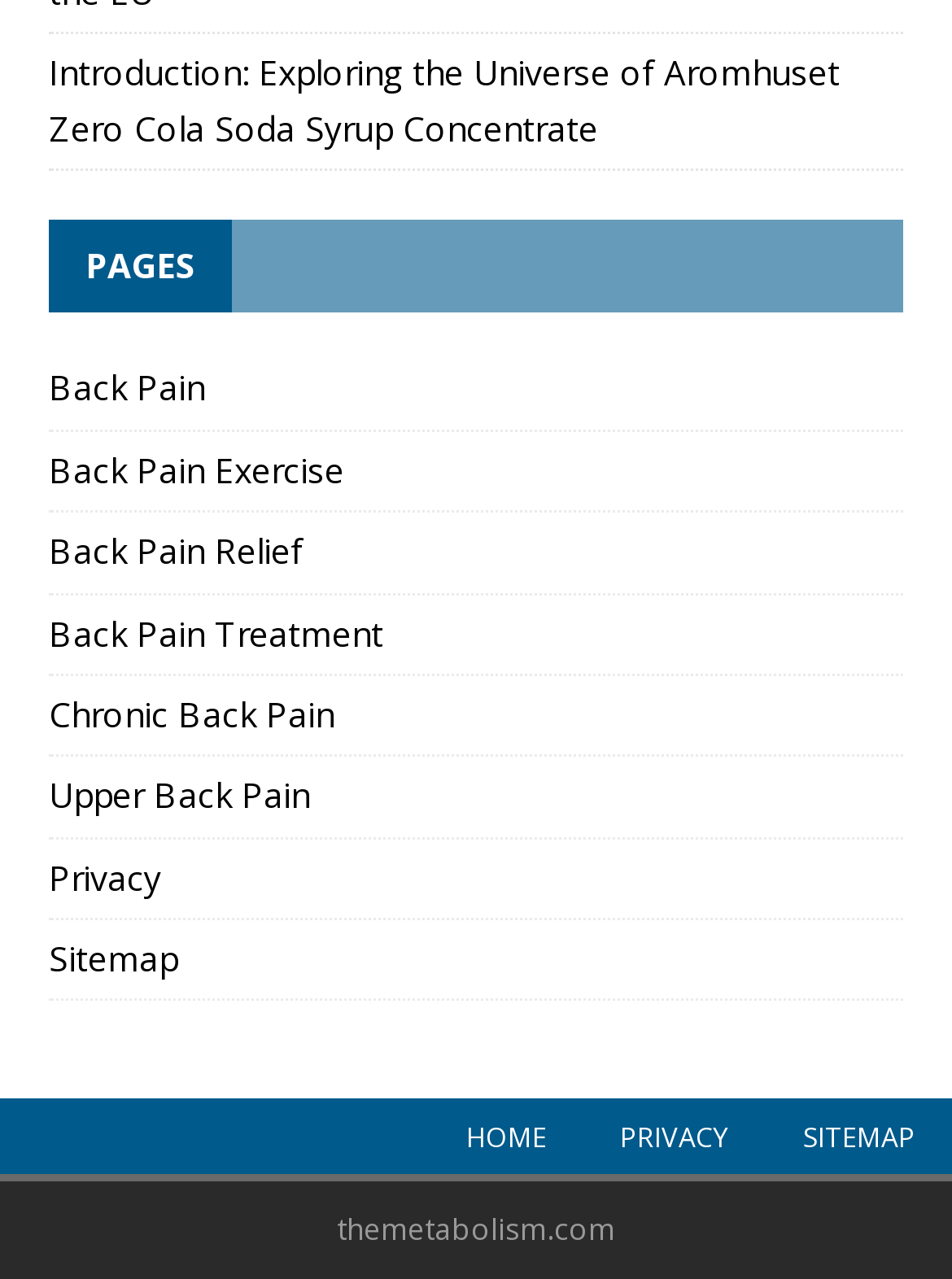Find the bounding box coordinates for the HTML element specified by: "Back Pain Relief".

[0.051, 0.401, 0.949, 0.465]